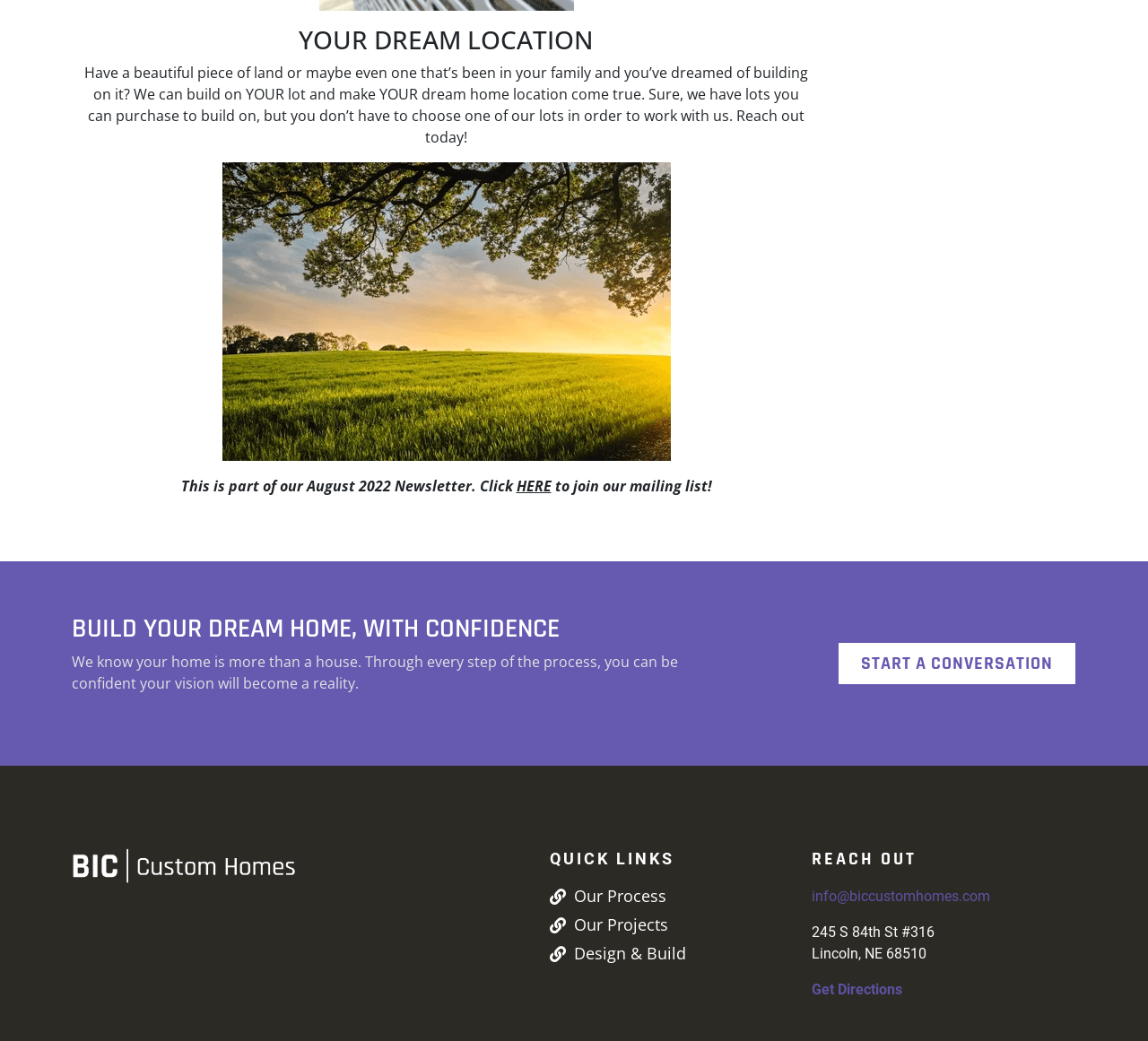Bounding box coordinates are specified in the format (top-left x, top-left y, bottom-right x, bottom-right y). All values are floating point numbers bounded between 0 and 1. Please provide the bounding box coordinate of the region this sentence describes: Our Projects

[0.479, 0.877, 0.691, 0.9]